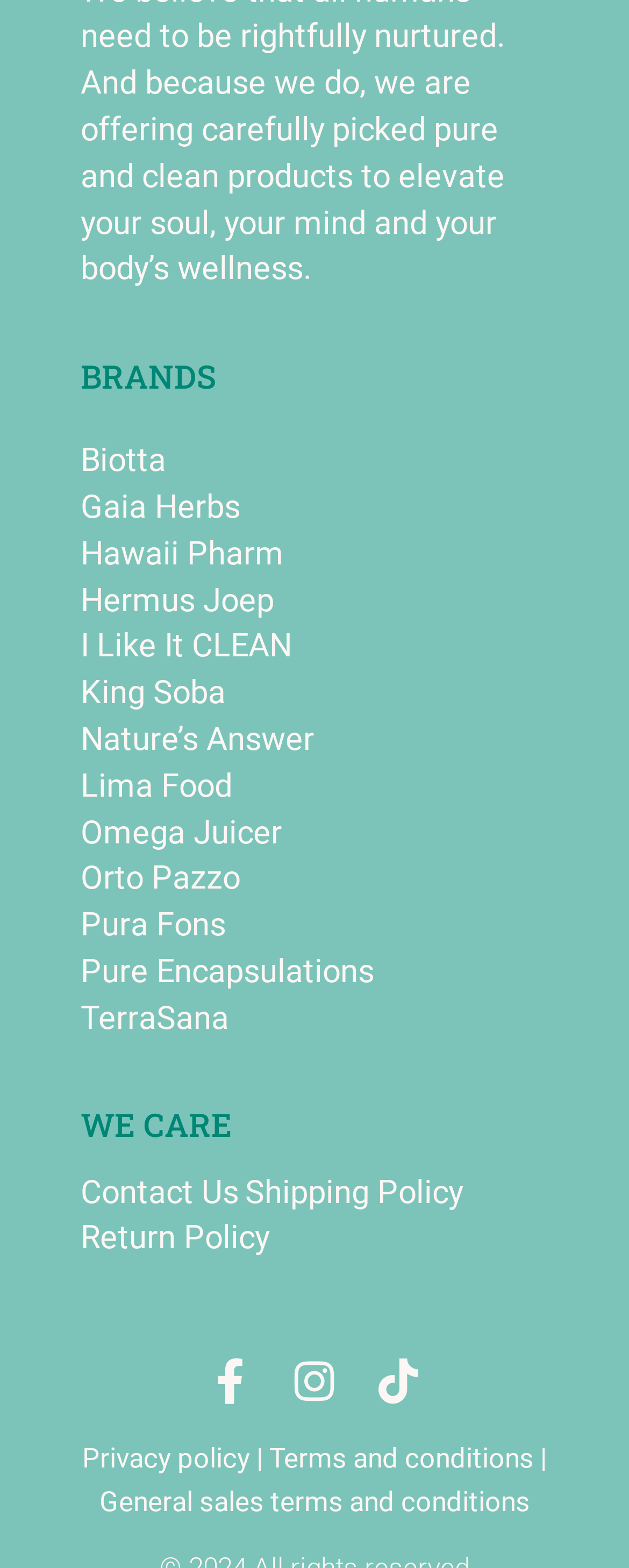Can you find the bounding box coordinates for the element that needs to be clicked to execute this instruction: "Contact Us"? The coordinates should be given as four float numbers between 0 and 1, i.e., [left, top, right, bottom].

[0.128, 0.753, 0.379, 0.772]